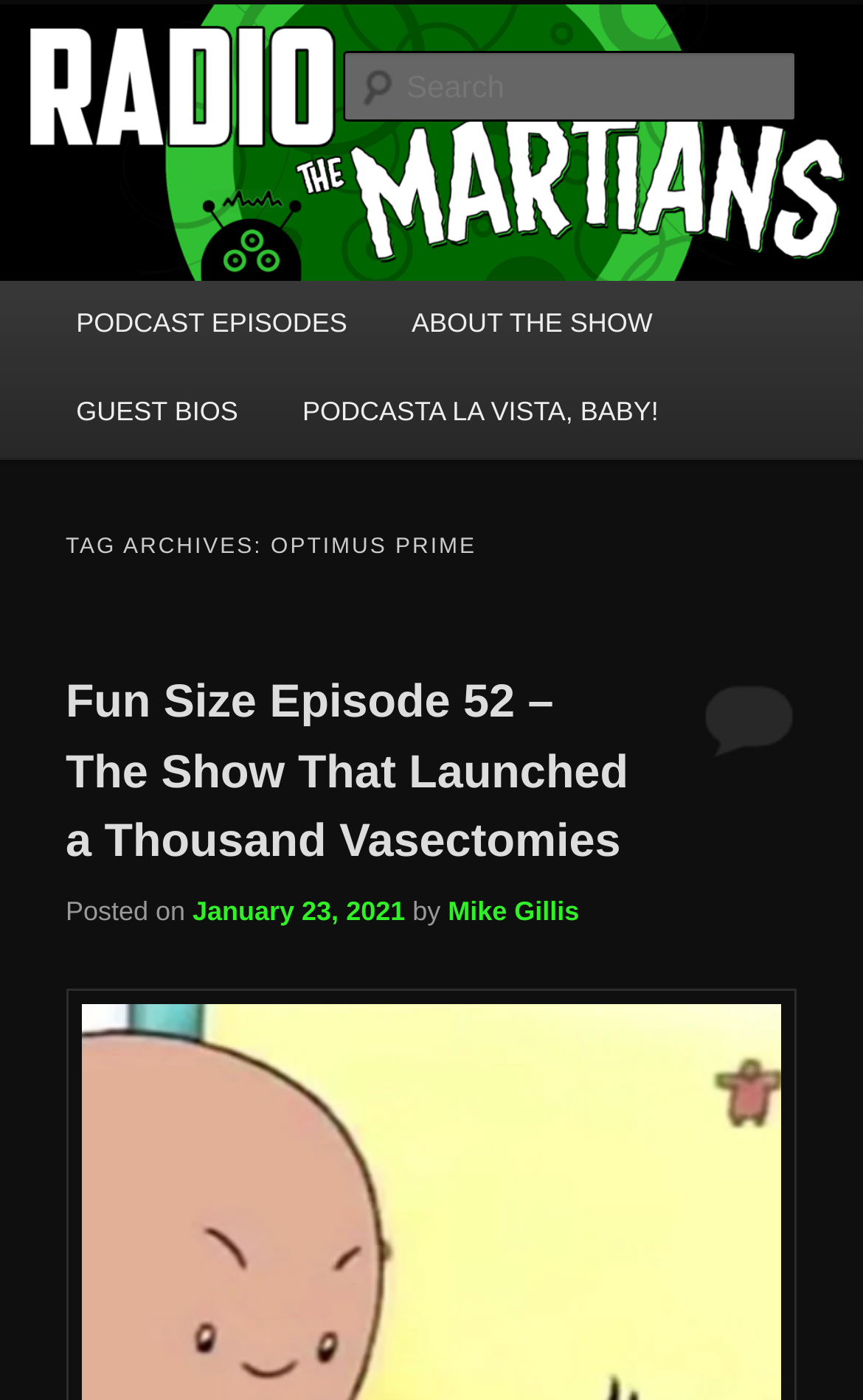Please specify the coordinates of the bounding box for the element that should be clicked to carry out this instruction: "go to podcast episodes". The coordinates must be four float numbers between 0 and 1, formatted as [left, top, right, bottom].

[0.051, 0.201, 0.44, 0.264]